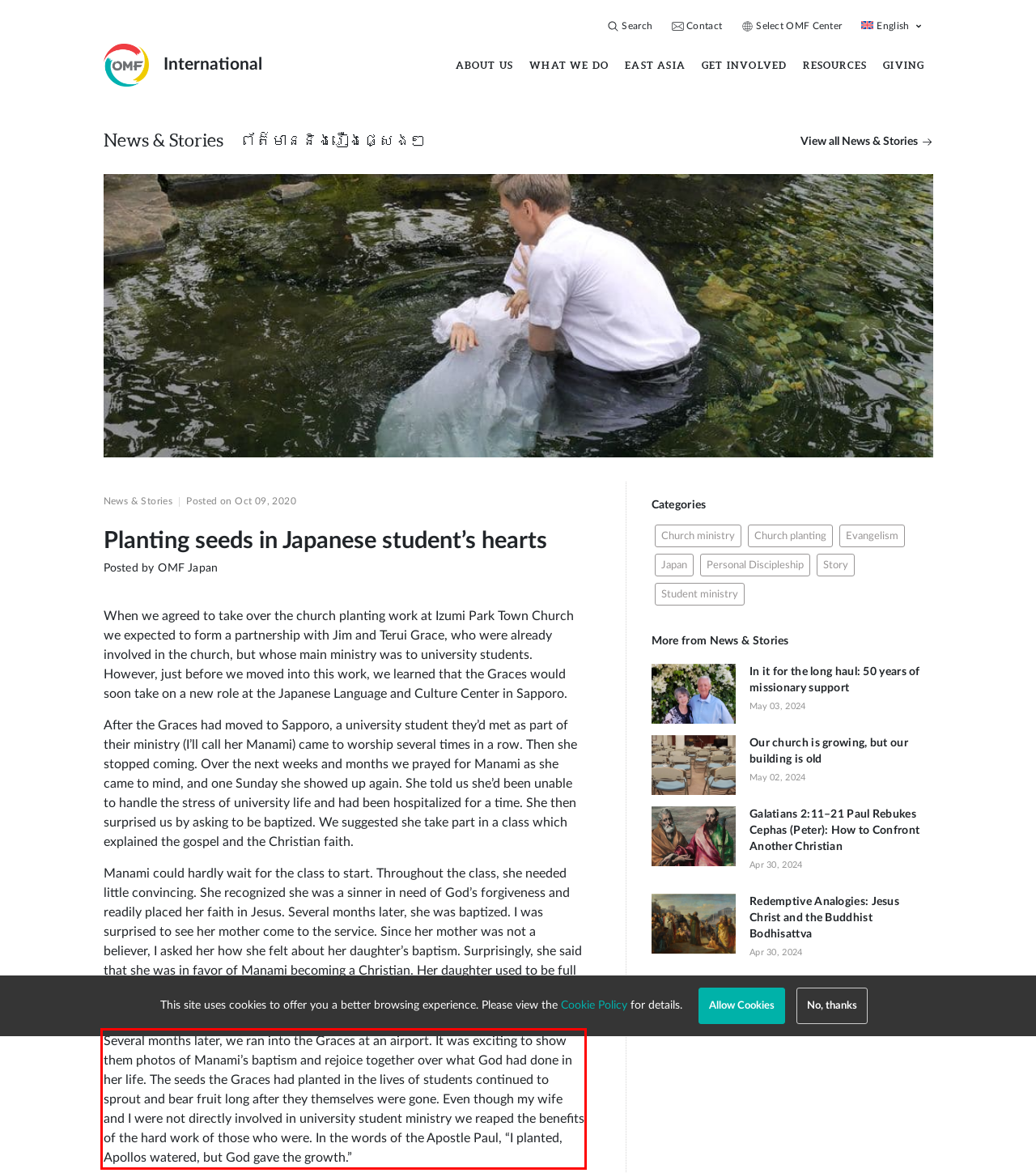Given a screenshot of a webpage containing a red bounding box, perform OCR on the text within this red bounding box and provide the text content.

Several months later, we ran into the Graces at an airport. It was exciting to show them photos of Manami’s baptism and rejoice together over what God had done in her life. The seeds the Graces had planted in the lives of students continued to sprout and bear fruit long after they themselves were gone. Even though my wife and I were not directly involved in university student ministry we reaped the benefits of the hard work of those who were. In the words of the Apostle Paul, “I planted, Apollos watered, but God gave the growth.”